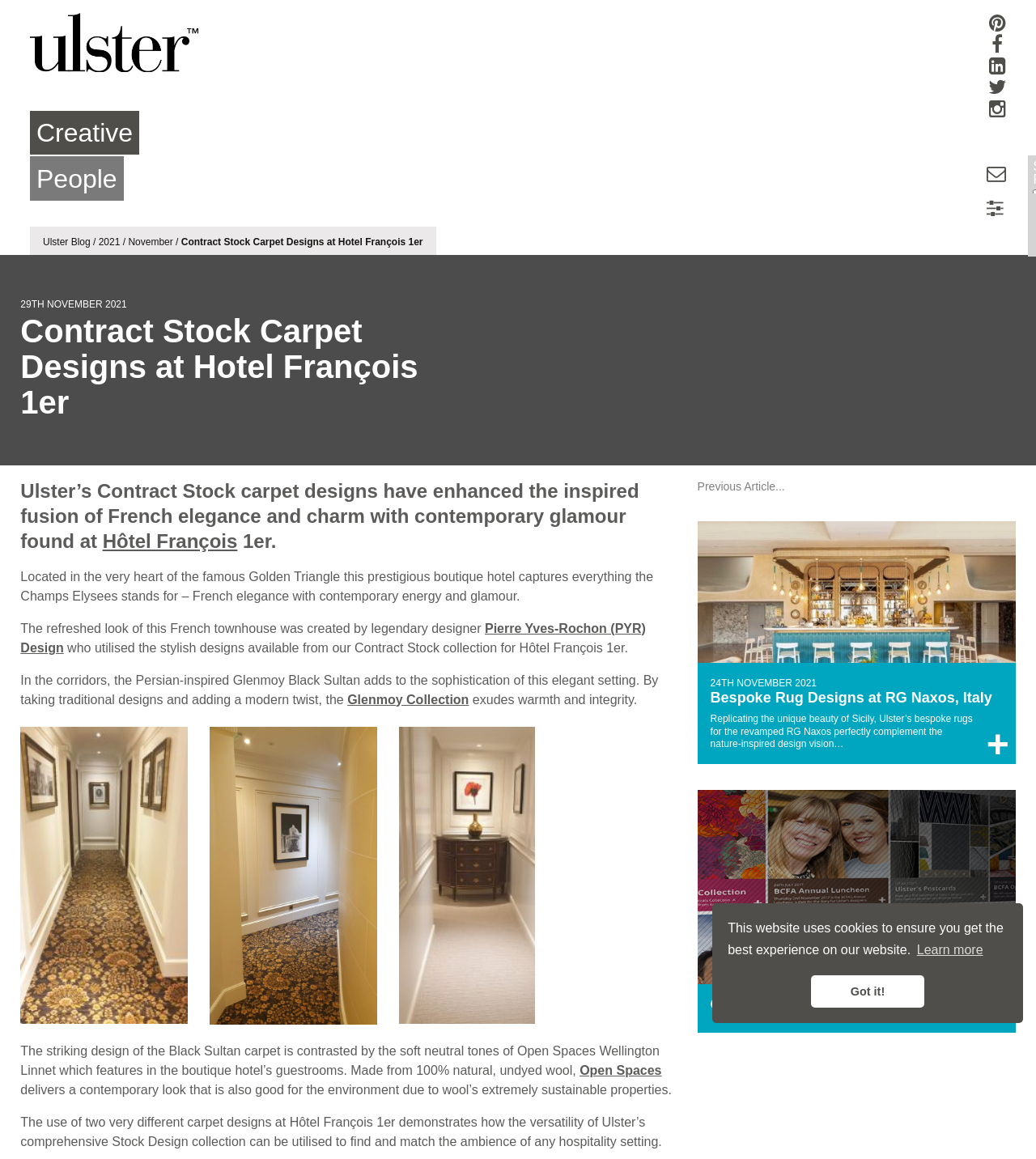Highlight the bounding box coordinates of the region I should click on to meet the following instruction: "Read about Contract Stock Carpet Designs at Hotel François 1er".

[0.02, 0.27, 0.41, 0.362]